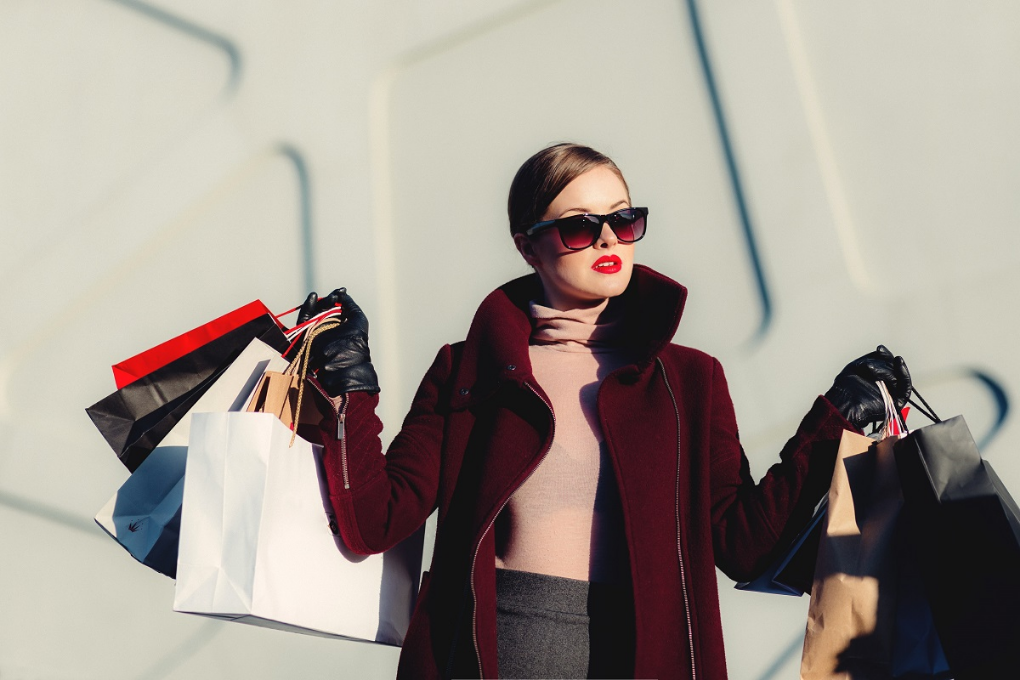Generate a complete and detailed caption for the image.

The image depicts a stylish woman exuding confidence as she holds an assortment of shopping bags in both hands. Dressed in a chic, deep burgundy coat, she pairs it with a light pink top and grey skirt, showcasing a sophisticated yet modern look. Her striking red lipstick and oversized sunglasses add a touch of glamour, emphasizing her fashionable persona against a minimalist backdrop. This visual narrative encapsulates the spirit of mindful shopping, reflecting the advice of purchasing fewer but higher-quality items, ultimately promoting sustainability and reducing waste in the consumer culture.